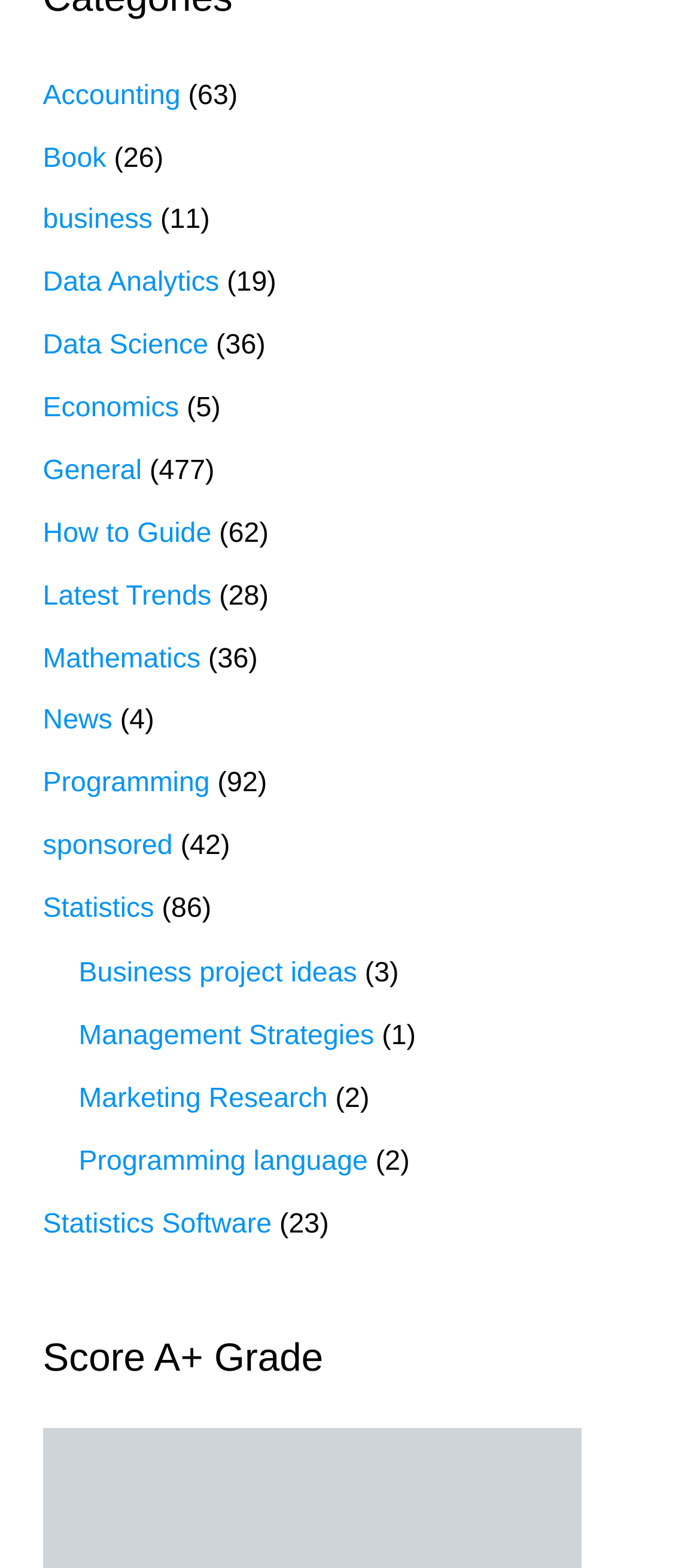Determine the bounding box coordinates for the region that must be clicked to execute the following instruction: "Click on Accounting".

[0.061, 0.051, 0.258, 0.071]